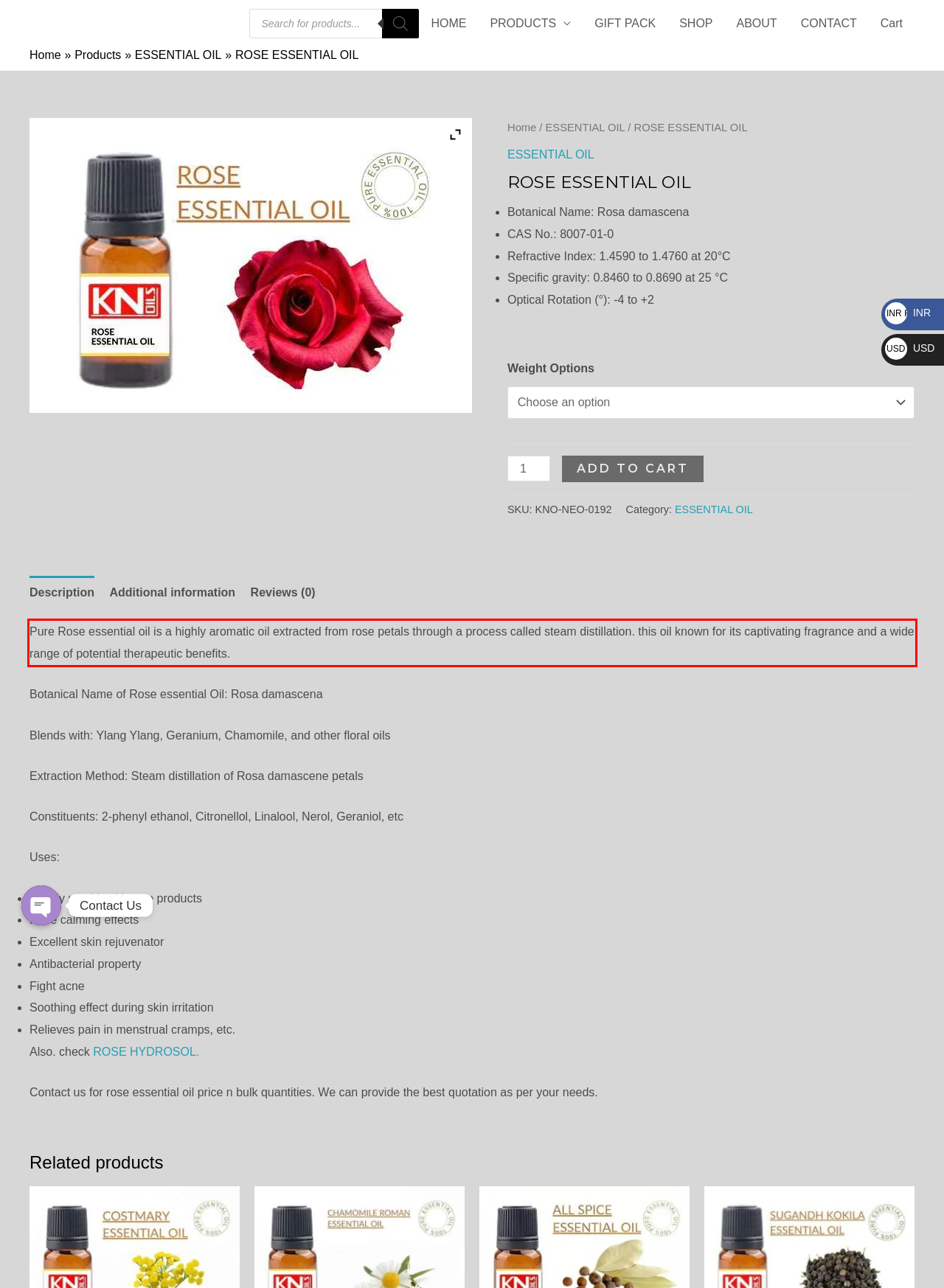Inspect the webpage screenshot that has a red bounding box and use OCR technology to read and display the text inside the red bounding box.

Pure Rose essential oil is a highly aromatic oil extracted from rose petals through a process called steam distillation. this oil known for its captivating fragrance and a wide range of potential therapeutic benefits.